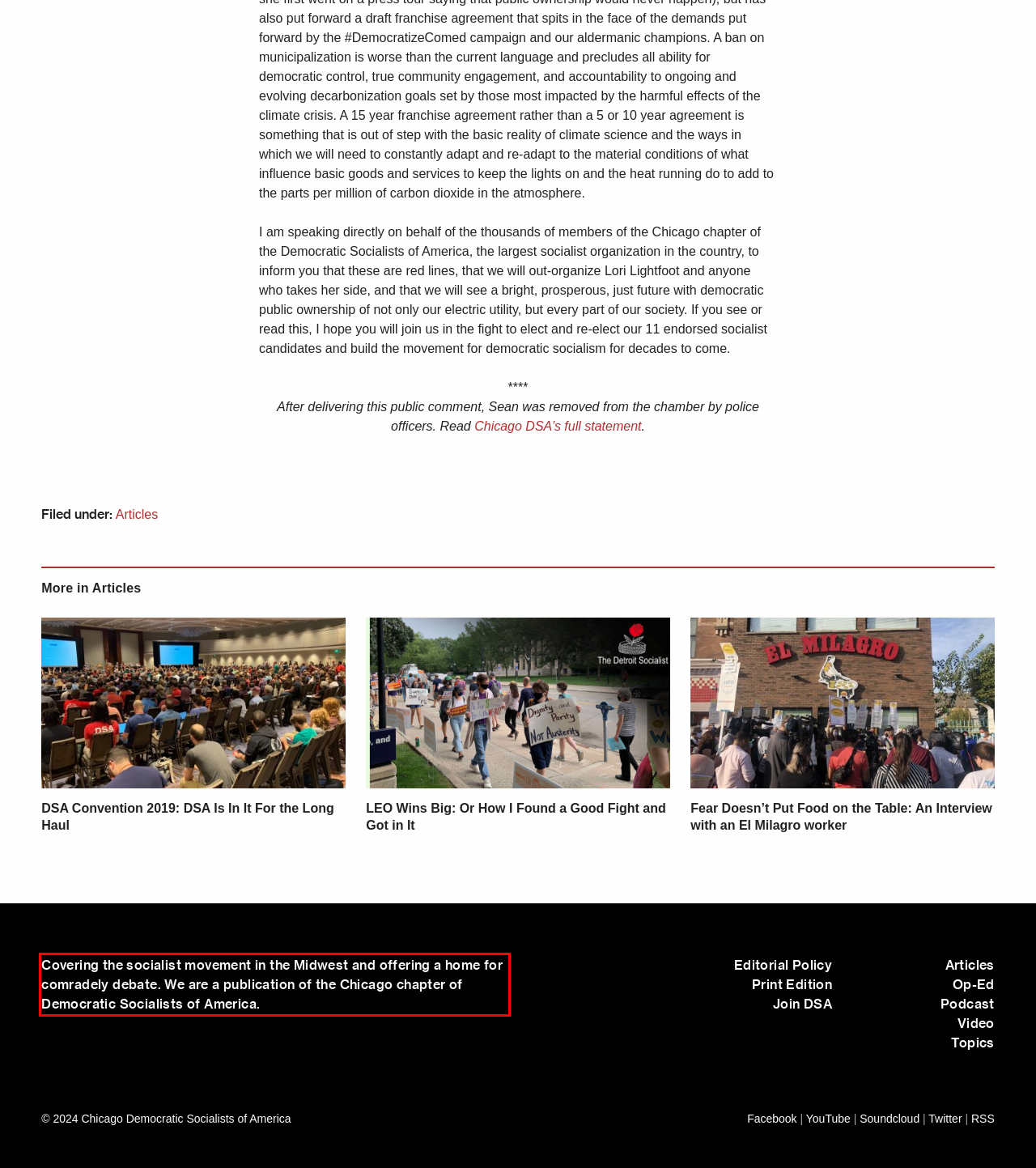Inspect the webpage screenshot that has a red bounding box and use OCR technology to read and display the text inside the red bounding box.

Covering the socialist movement in the Midwest and offering a home for comradely debate. We are a publication of the Chicago chapter of Democratic Socialists of America.